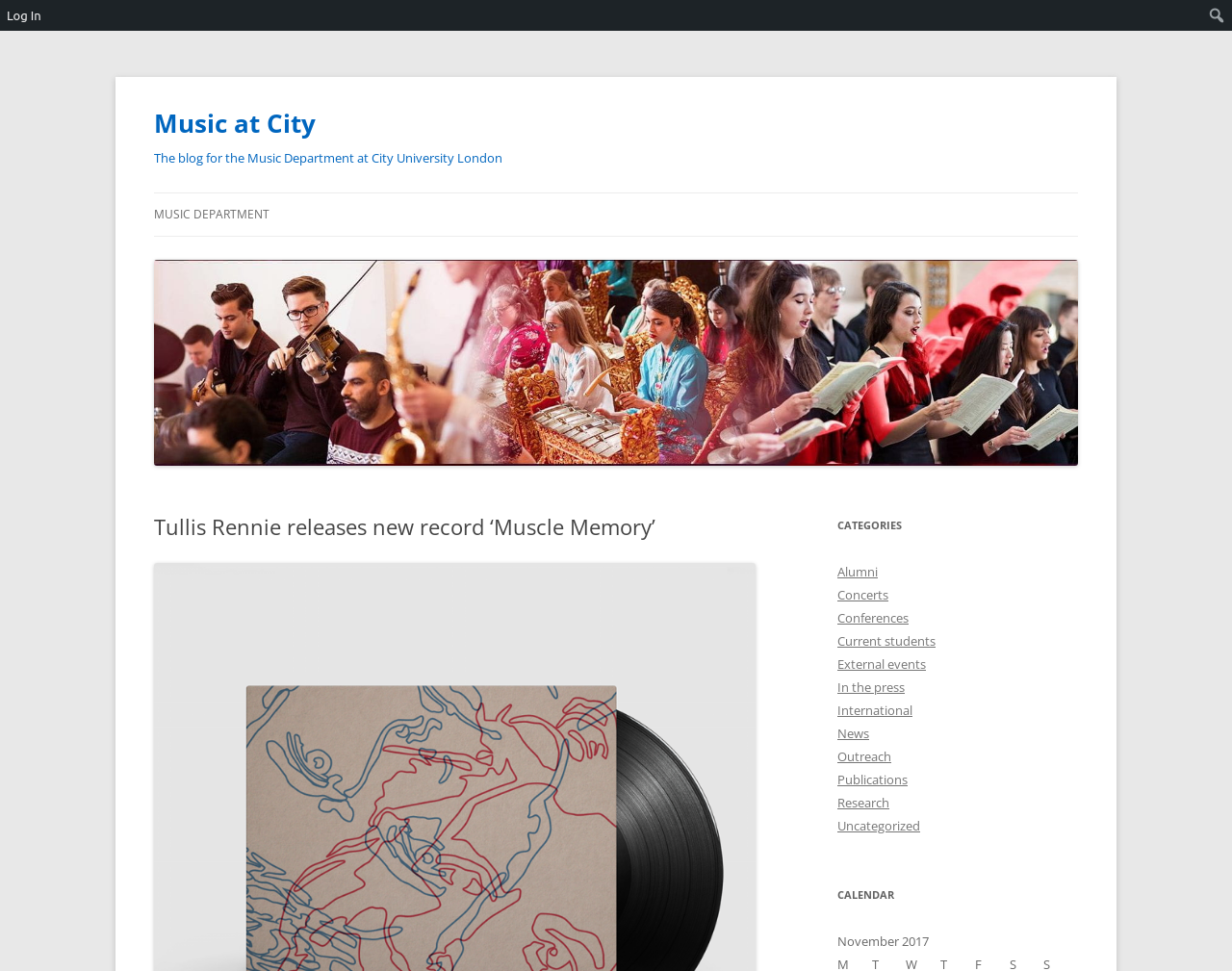Is there a search function on this webpage?
Please look at the screenshot and answer using one word or phrase.

Yes